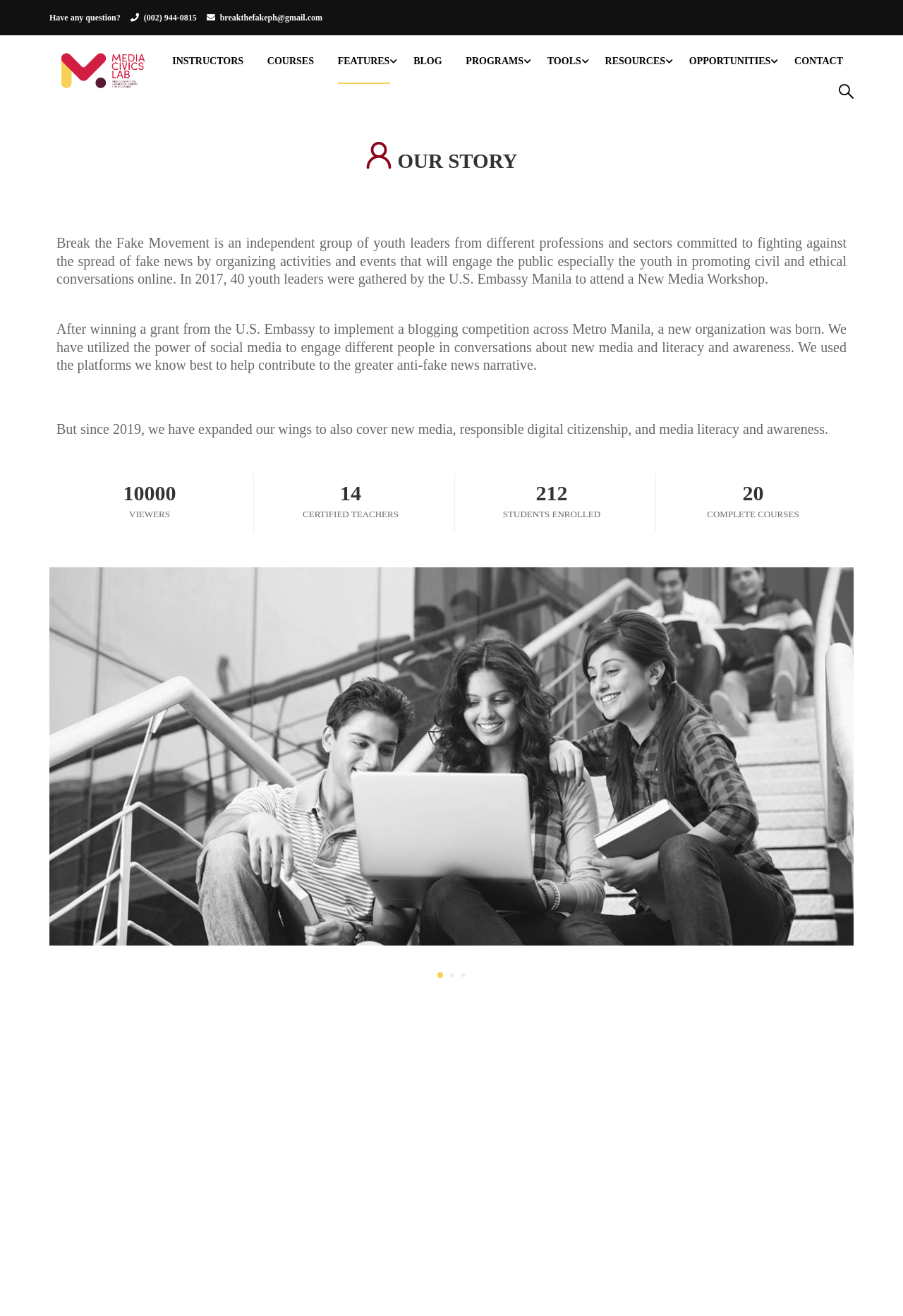Using the webpage screenshot, locate the HTML element that fits the following description and provide its bounding box: "(002) 944-0815".

[0.159, 0.01, 0.218, 0.017]